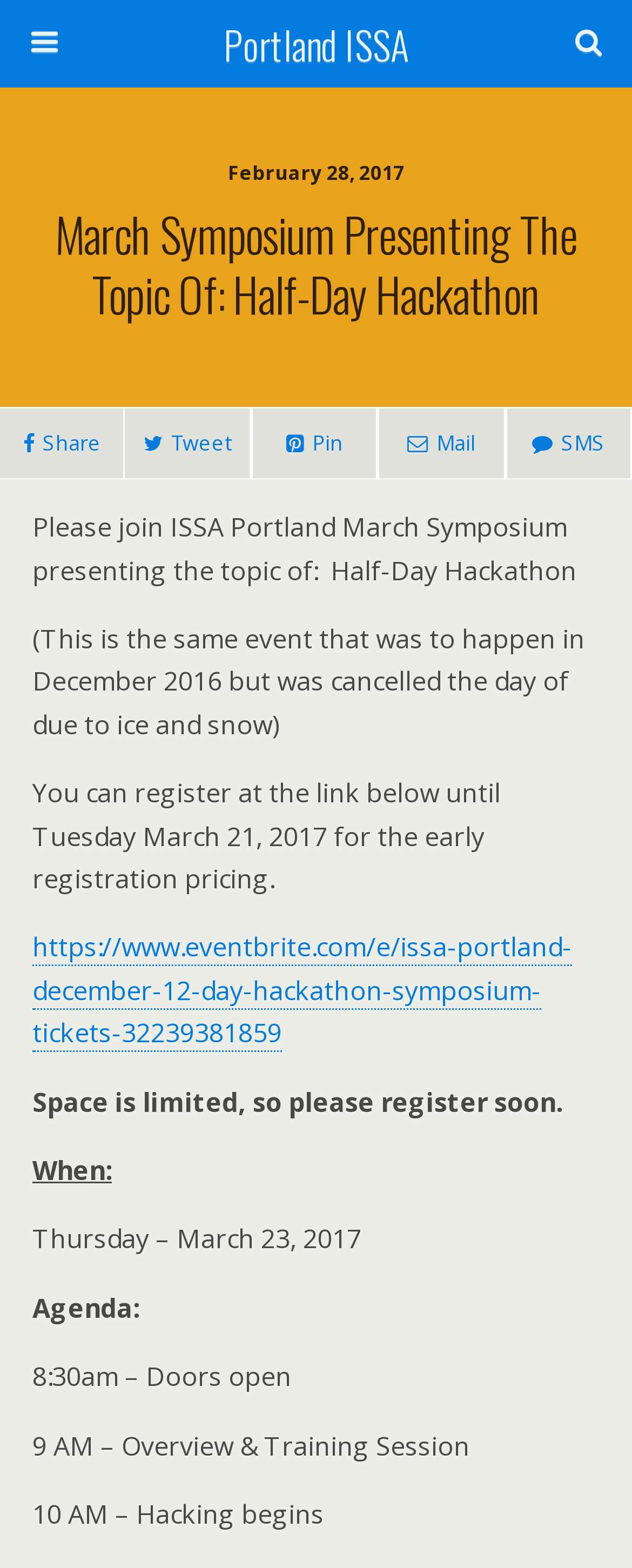Determine the bounding box coordinates of the clickable region to execute the instruction: "Register for the event". The coordinates should be four float numbers between 0 and 1, denoted as [left, top, right, bottom].

[0.051, 0.593, 0.905, 0.671]